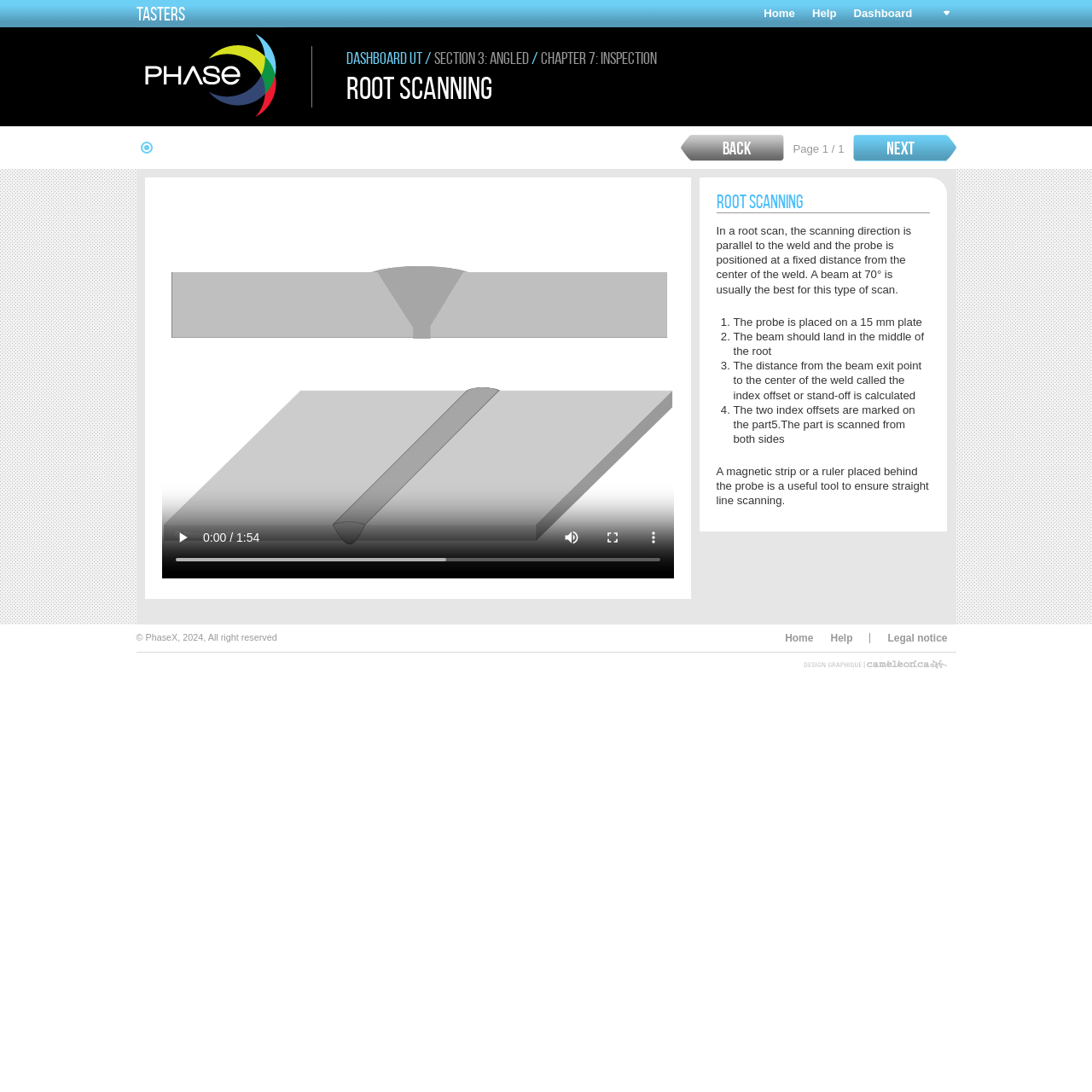How many index offsets are marked on the part?
Provide a well-explained and detailed answer to the question.

According to the text 'The two index offsets are marked on the part...', it is clear that two index offsets are marked on the part.